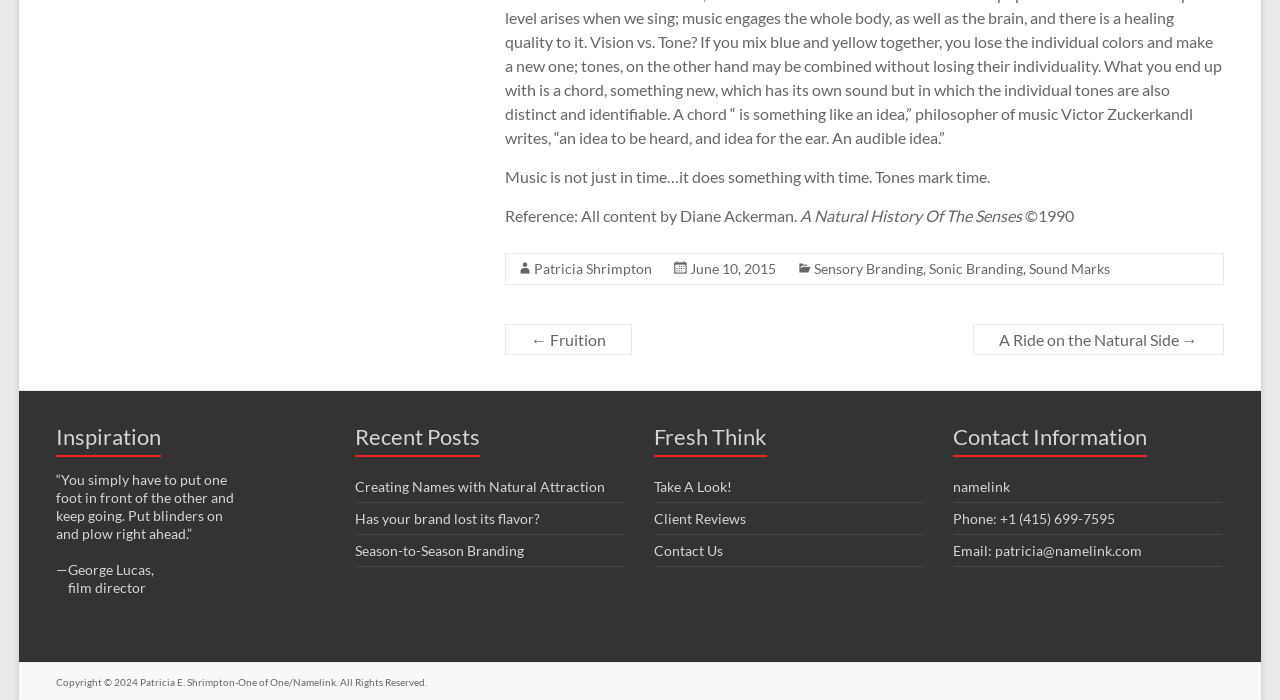What is the phone number provided in the contact information?
Please analyze the image and answer the question with as much detail as possible.

The phone number '+1 (415) 699-7595' is mentioned in the StaticText element within the complementary element with heading 'Contact Information'.